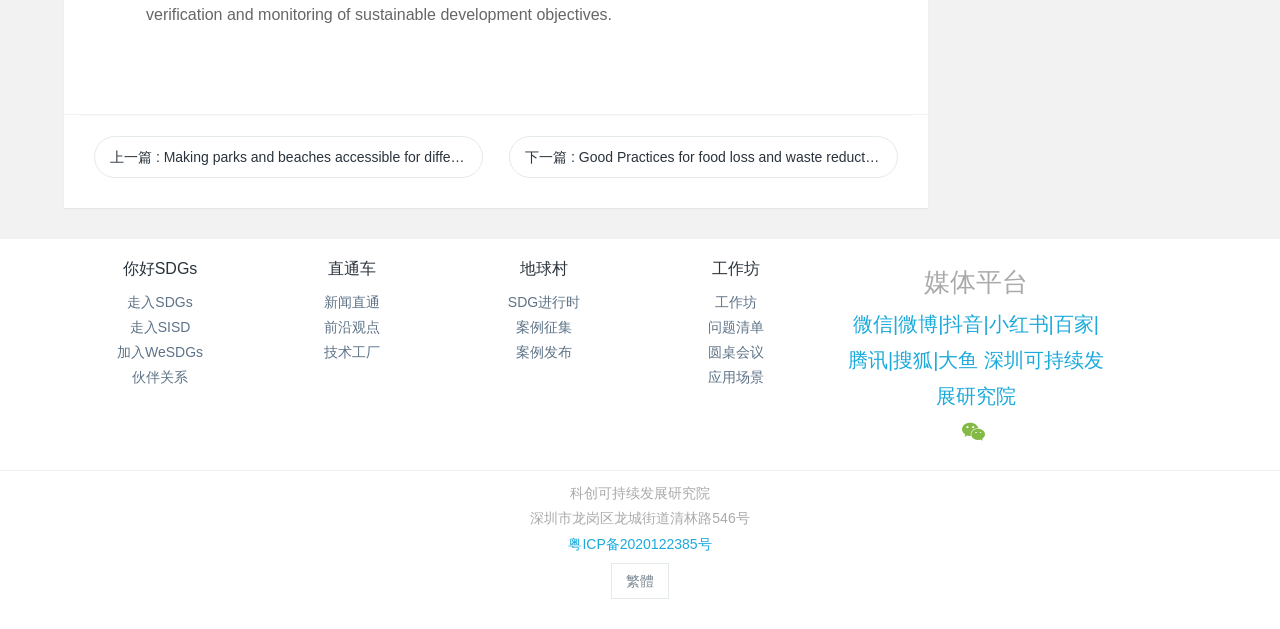What is the name of the research institute?
Observe the image and answer the question with a one-word or short phrase response.

科创可持续发展研究院